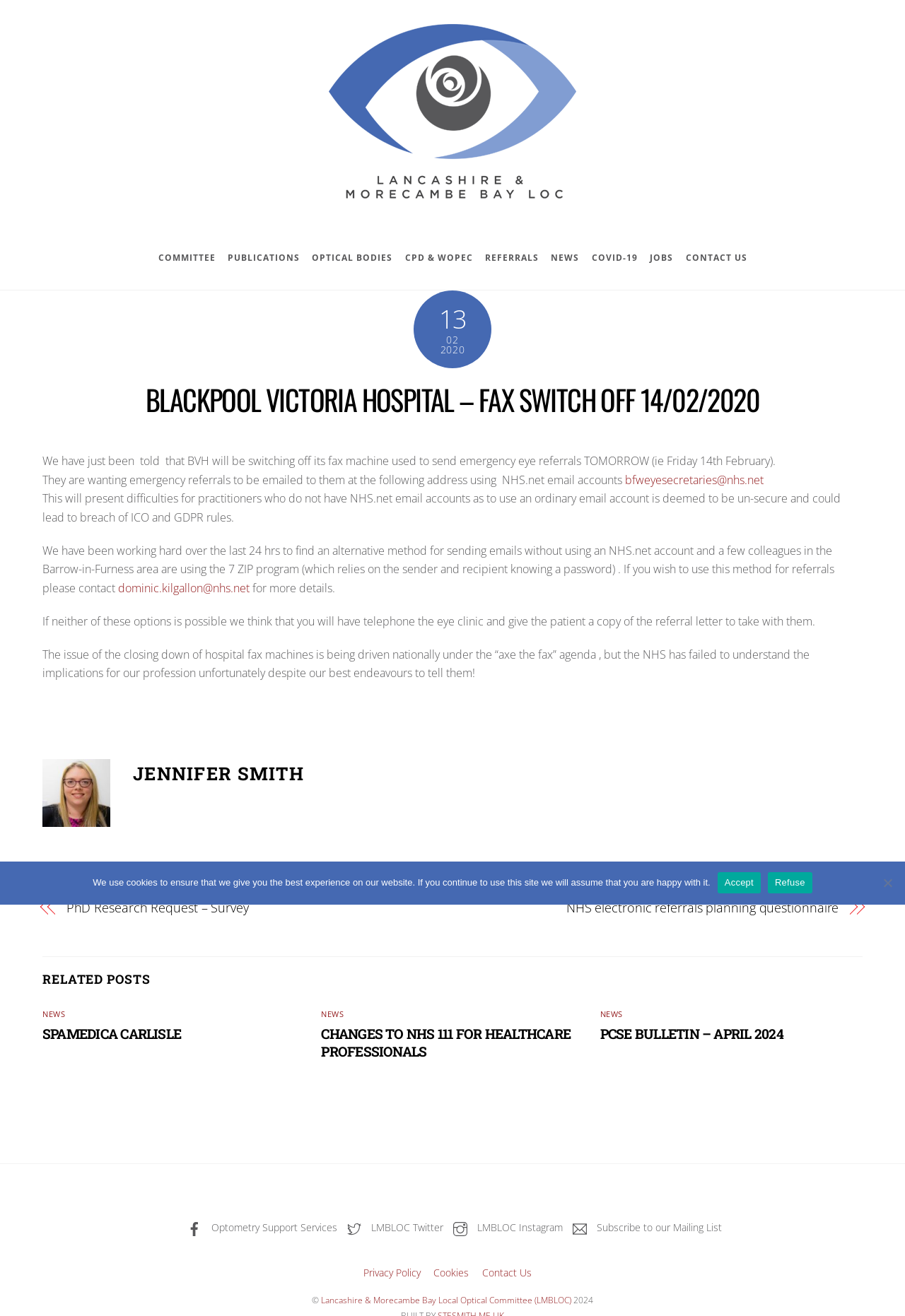Please identify the bounding box coordinates of the clickable region that I should interact with to perform the following instruction: "Click the 'dominic.kilgallon@nhs.net' email link". The coordinates should be expressed as four float numbers between 0 and 1, i.e., [left, top, right, bottom].

[0.13, 0.441, 0.276, 0.452]